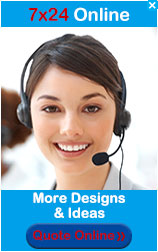Give a concise answer using only one word or phrase for this question:
What is the color of the banner?

vibrant blue